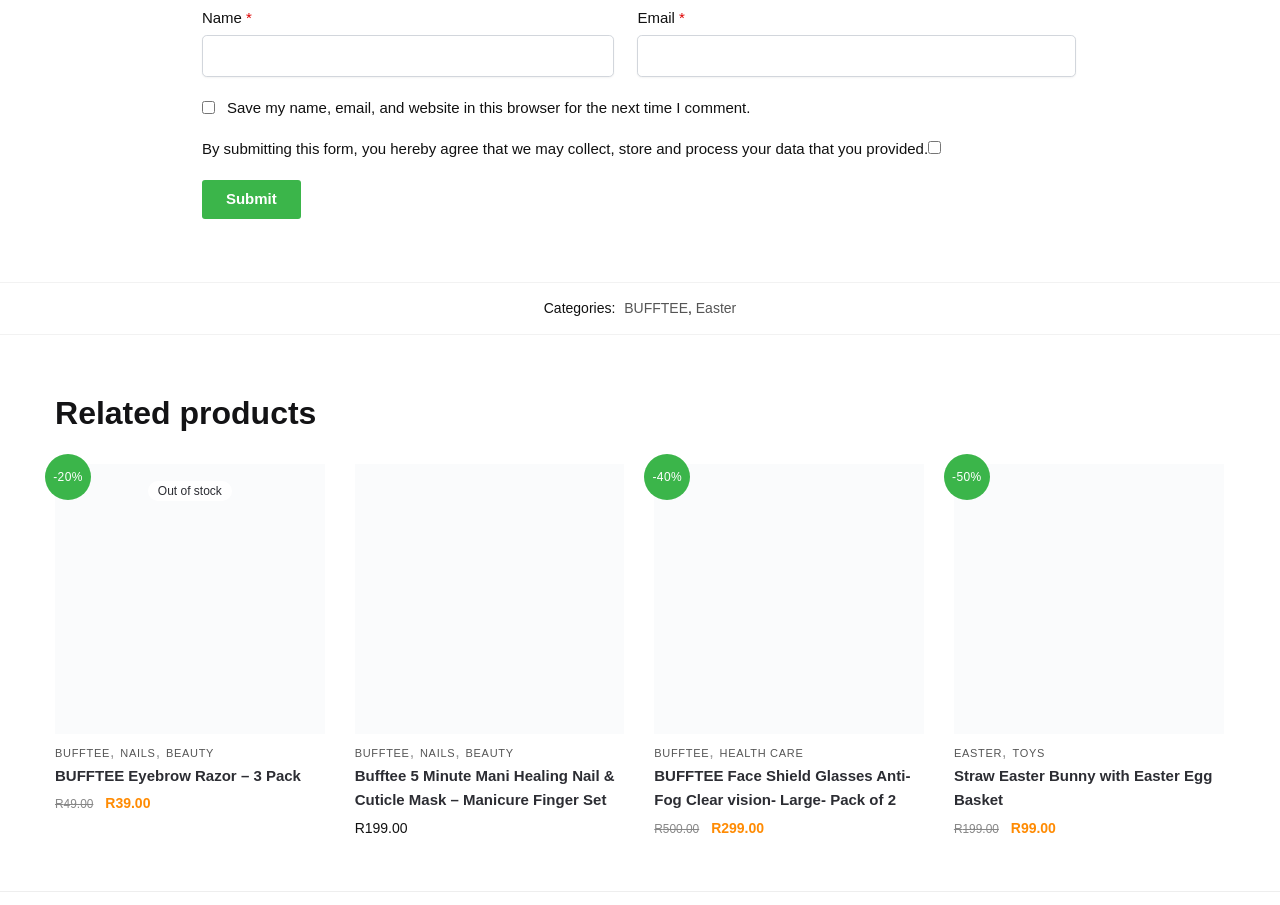Please locate the bounding box coordinates for the element that should be clicked to achieve the following instruction: "Click the 'About US' link". Ensure the coordinates are given as four float numbers between 0 and 1, i.e., [left, top, right, bottom].

None